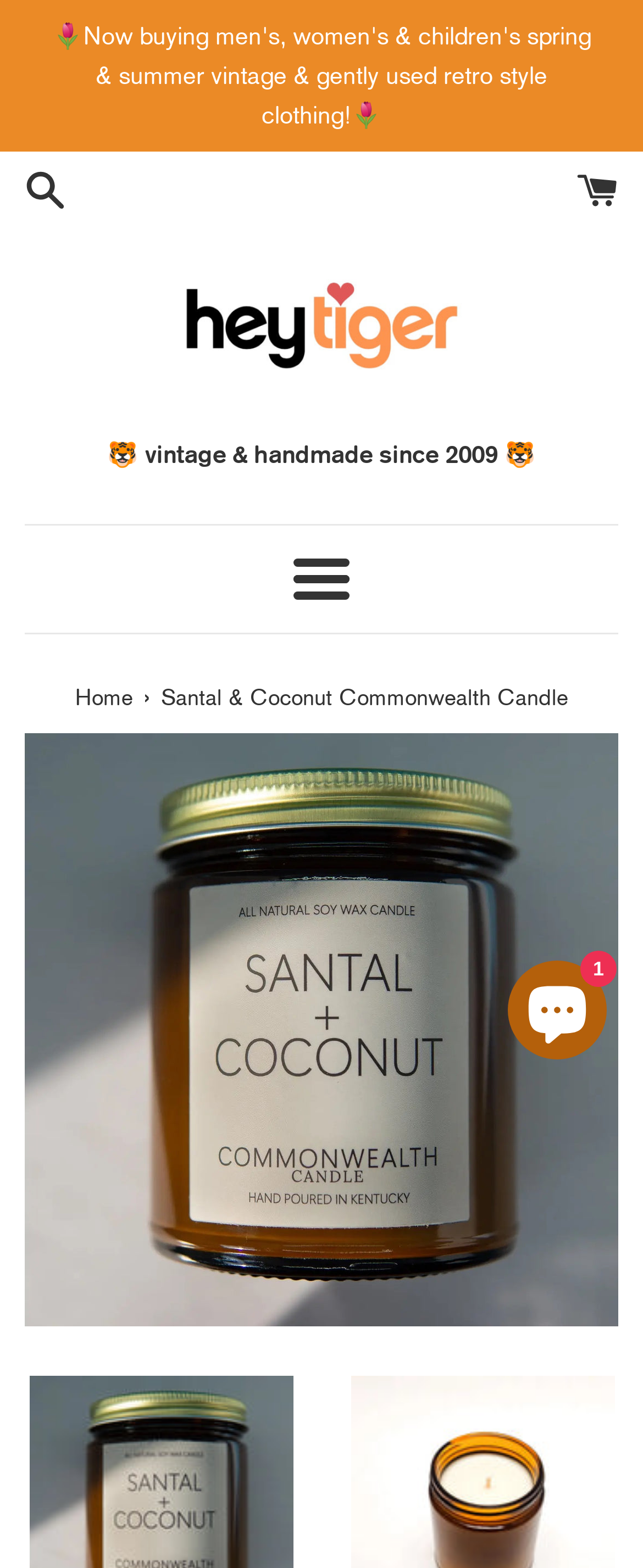What is the purpose of the button?
Use the image to answer the question with a single word or phrase.

Open chat window